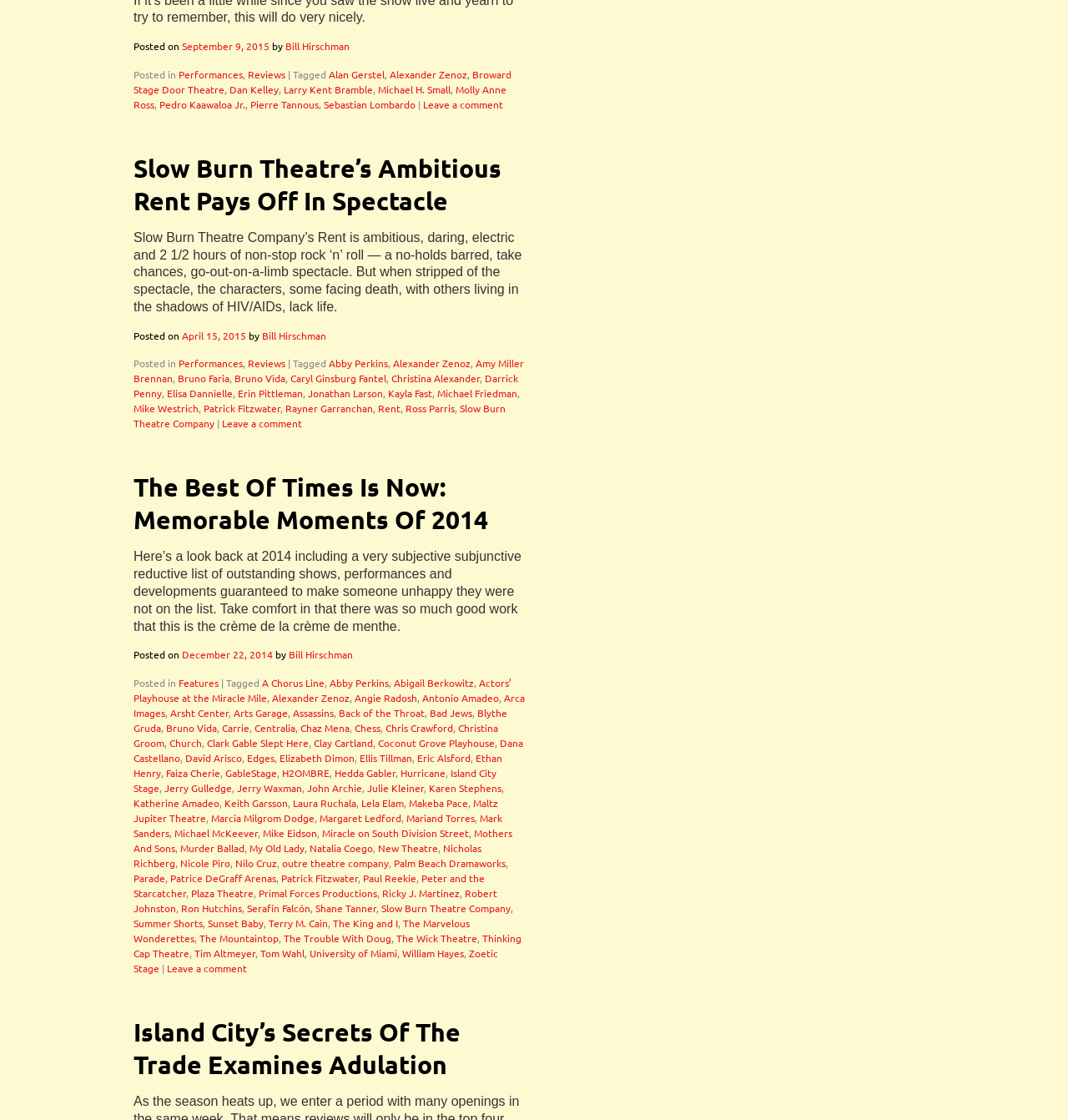Who is the author of the post 'The Best Of Times Is Now: Memorable Moments Of 2014'?
Please provide a comprehensive answer based on the information in the image.

I found the author by looking at the 'by' section below the title 'The Best Of Times Is Now: Memorable Moments Of 2014', which says 'by Bill Hirschman'.